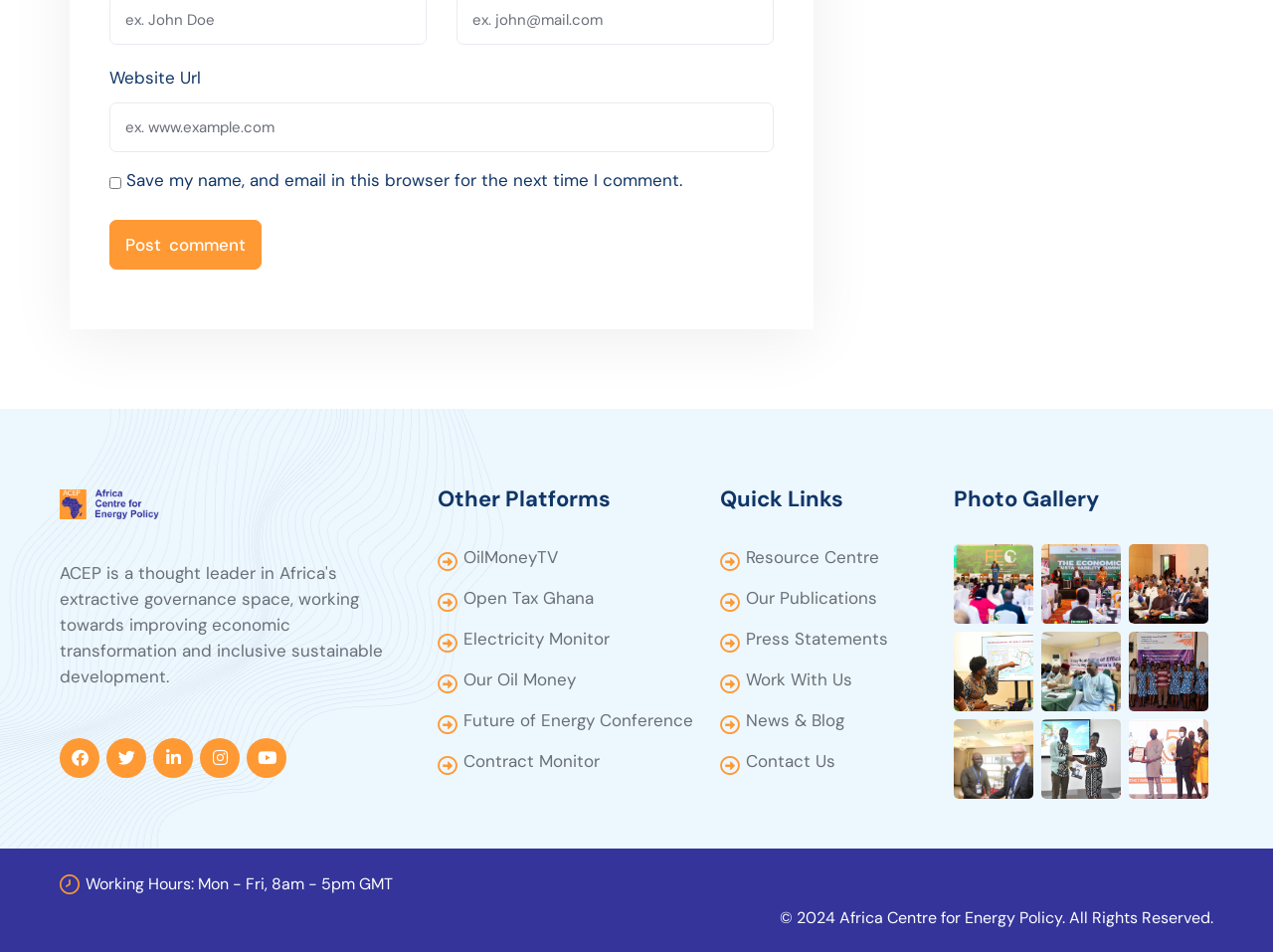Show the bounding box coordinates of the element that should be clicked to complete the task: "View Photo Gallery".

[0.749, 0.509, 0.953, 0.54]